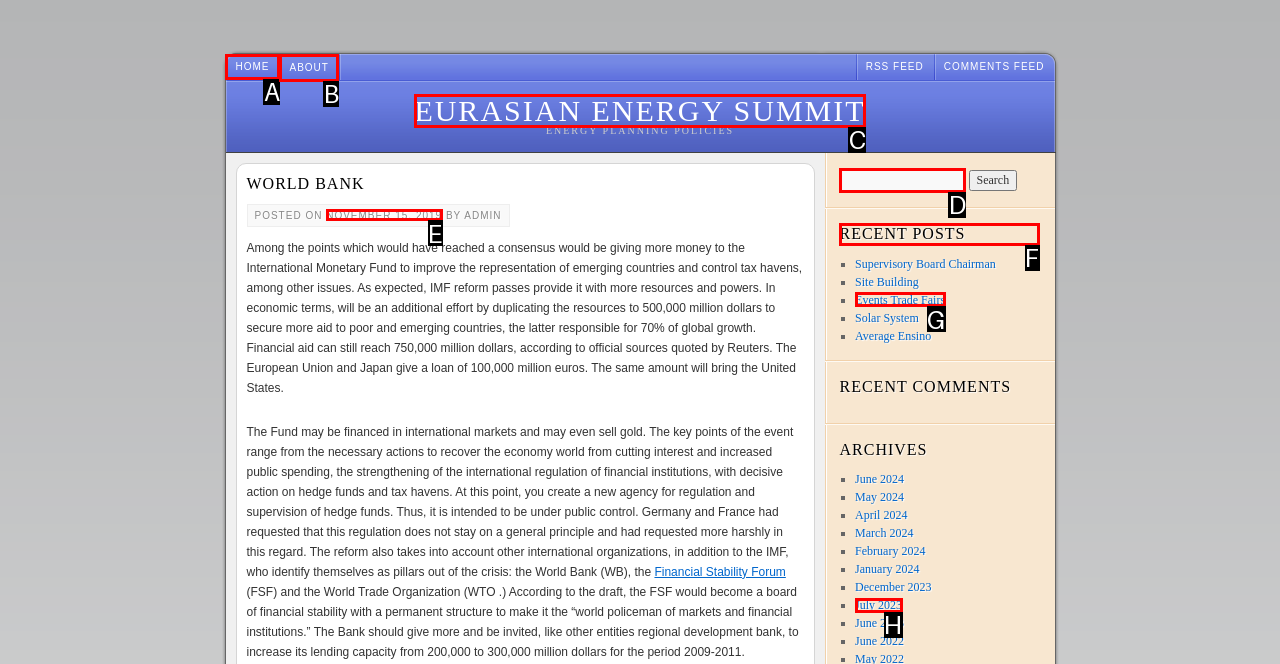Given the task: View the RECENT POSTS, point out the letter of the appropriate UI element from the marked options in the screenshot.

F